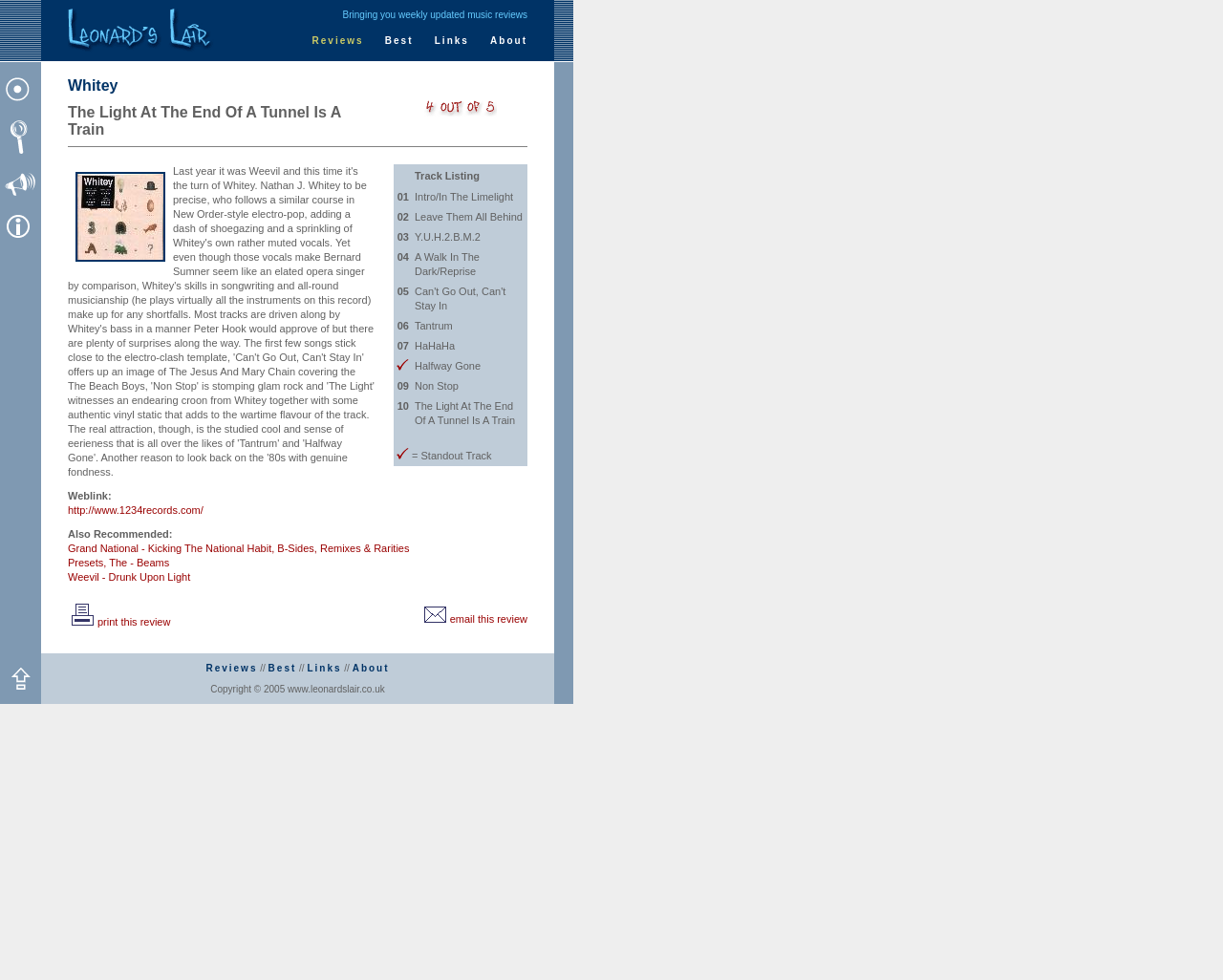Find the bounding box coordinates of the area that needs to be clicked in order to achieve the following instruction: "Click on the 'Album Reviews' link". The coordinates should be specified as four float numbers between 0 and 1, i.e., [left, top, right, bottom].

[0.0, 0.0, 0.034, 0.062]